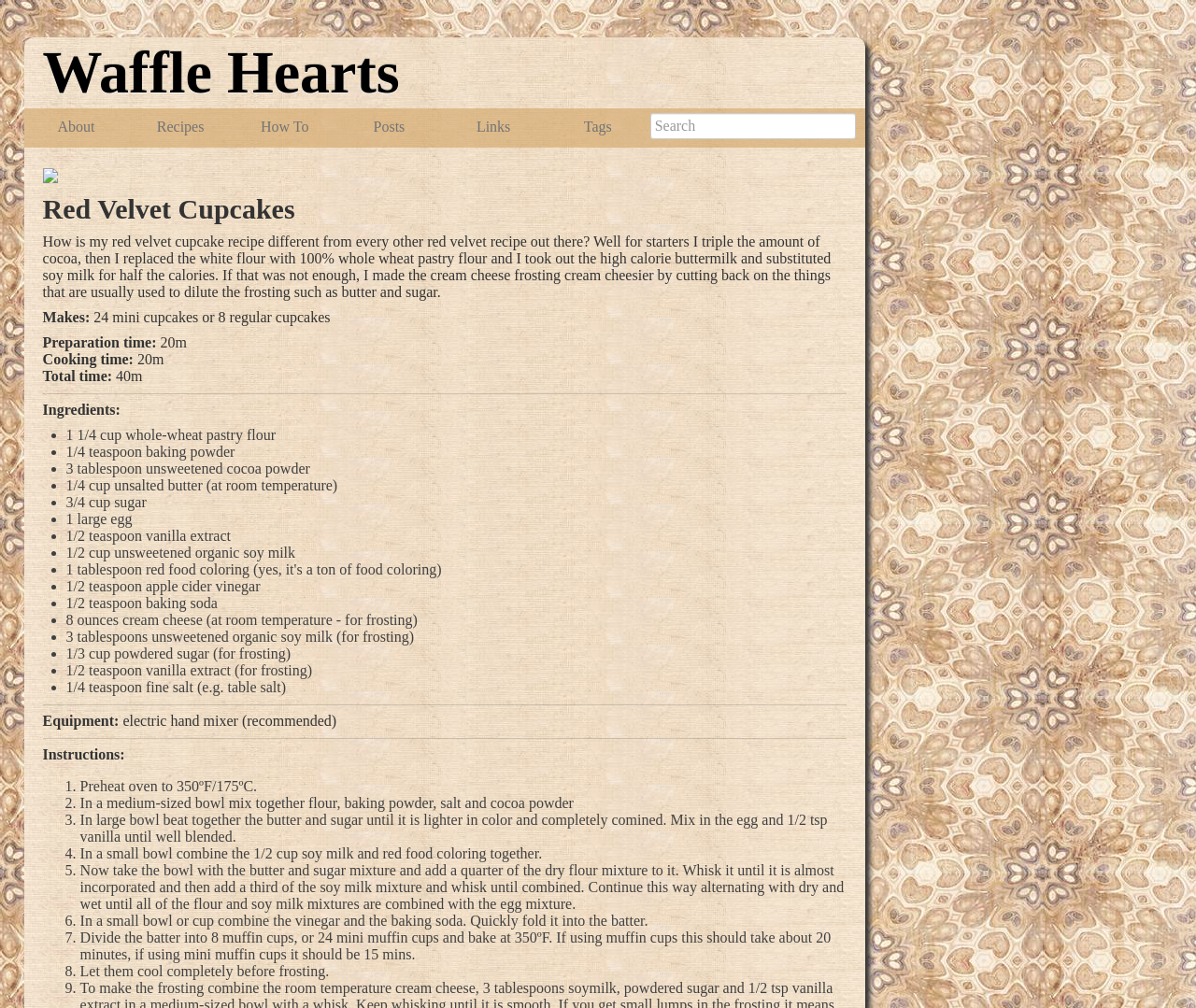Please identify the bounding box coordinates of the area that needs to be clicked to fulfill the following instruction: "Click the 'About' link."

[0.02, 0.108, 0.107, 0.146]